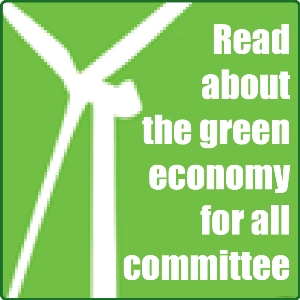Offer an in-depth caption for the image presented.

The image features a bold design with a green background and a prominent white wind turbine graphic, symbolizing renewable energy and sustainability. Overlaying this image is the text "Read about the green economy for all committee," which emphasizes engagement with initiatives aimed at promoting an inclusive green economy. This visual representation aligns with the broader theme of the Good Jobs for All framework, highlighting efforts to integrate ecological sustainability with social equity and job creation. The overall aesthetic reflects a commitment to environmental stewardship while inviting the community to learn more about these crucial initiatives.